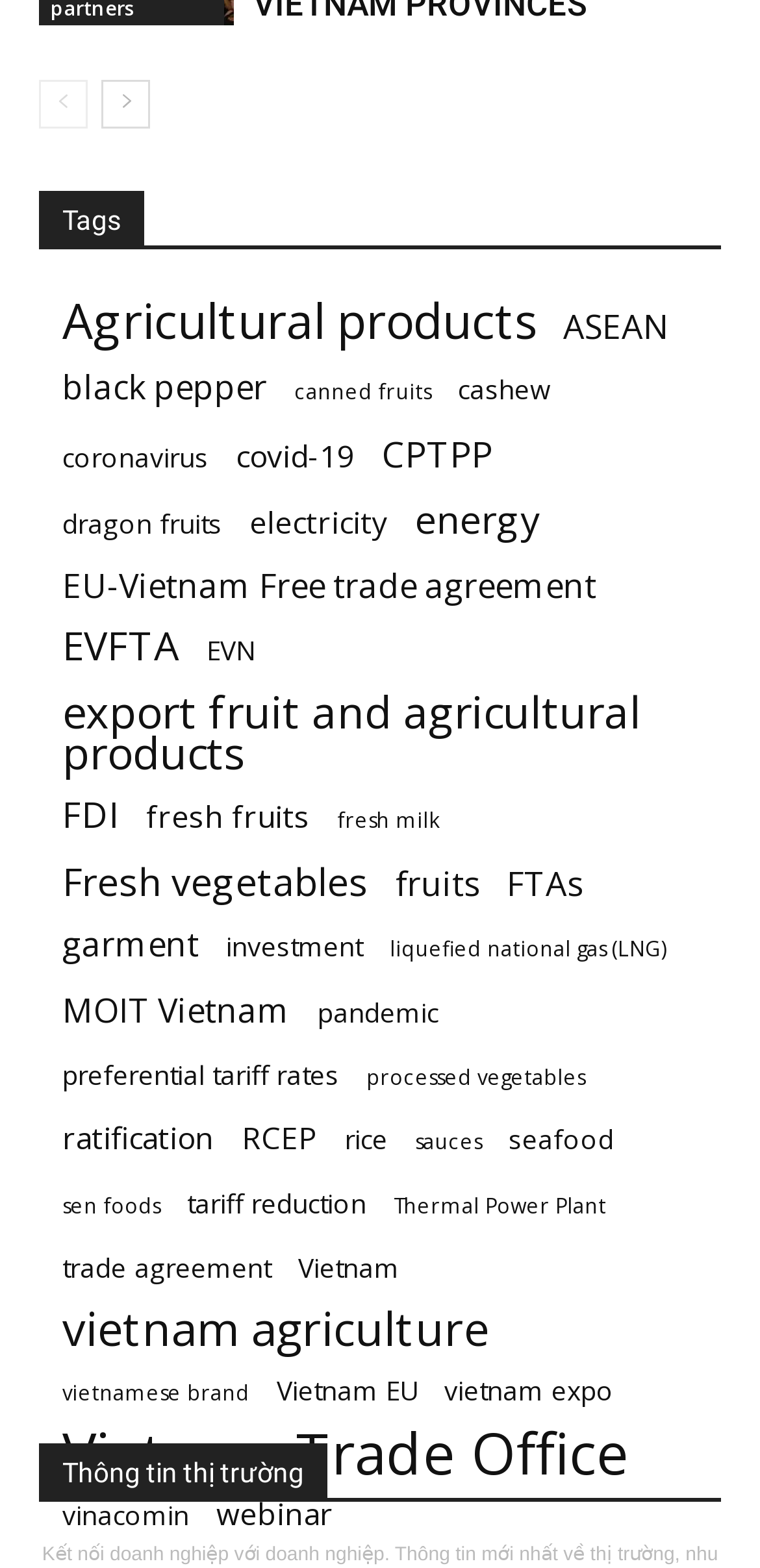Respond to the following query with just one word or a short phrase: 
How many items are related to 'Vietnam Trade Office'?

28 items